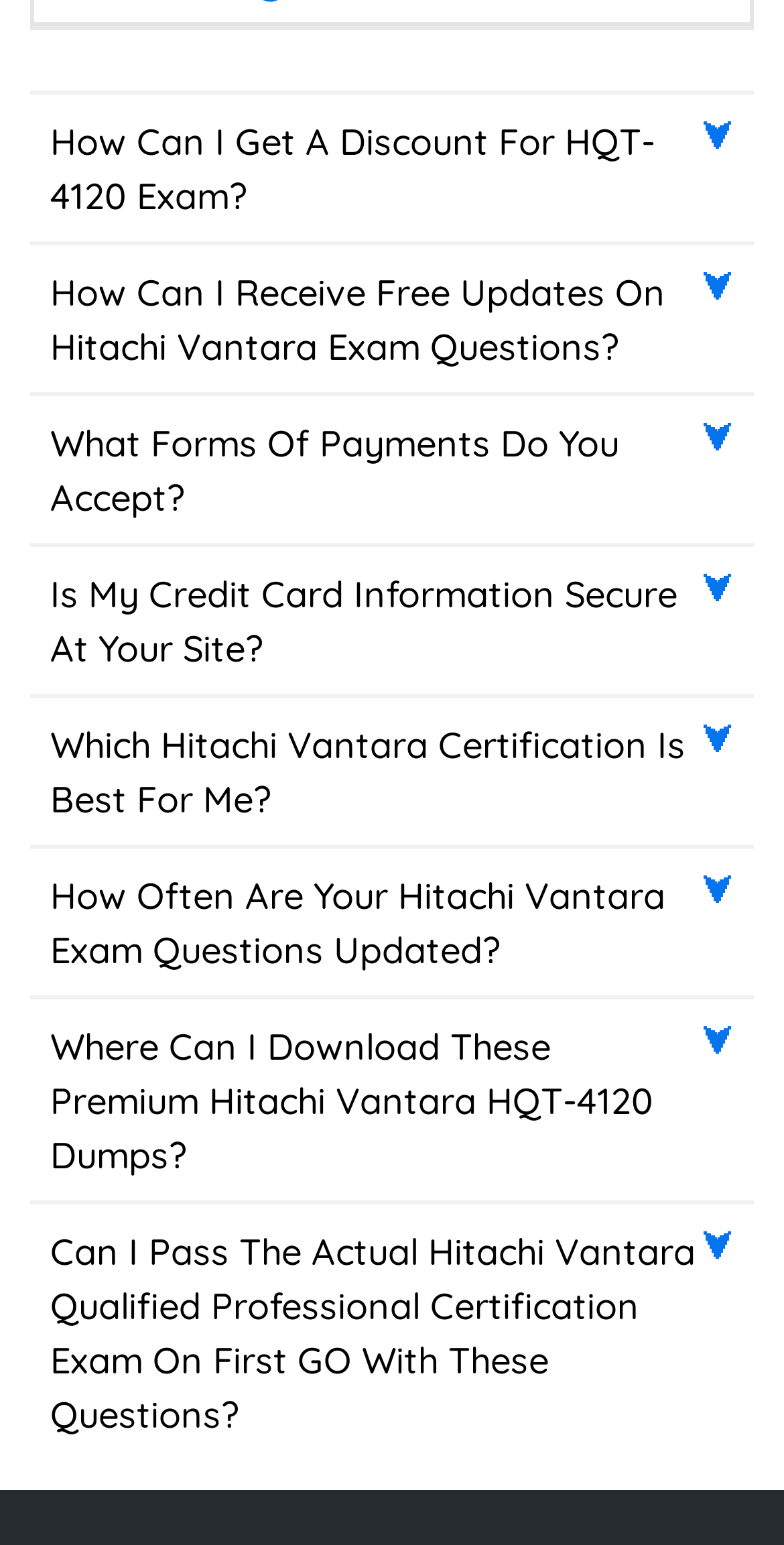From the given element description: "Faqs", find the bounding box for the UI element. Provide the coordinates as four float numbers between 0 and 1, in the order [left, top, right, bottom].

[0.038, 0.657, 0.124, 0.679]